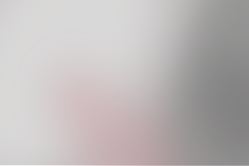What aspect of home maintenance is emphasized in the article?
Ensure your answer is thorough and detailed.

The article emphasizes the importance of sewer pipes care as a vital aspect of home maintenance, which can significantly impact a homeowner's overall maintenance approach, as mentioned in the caption.